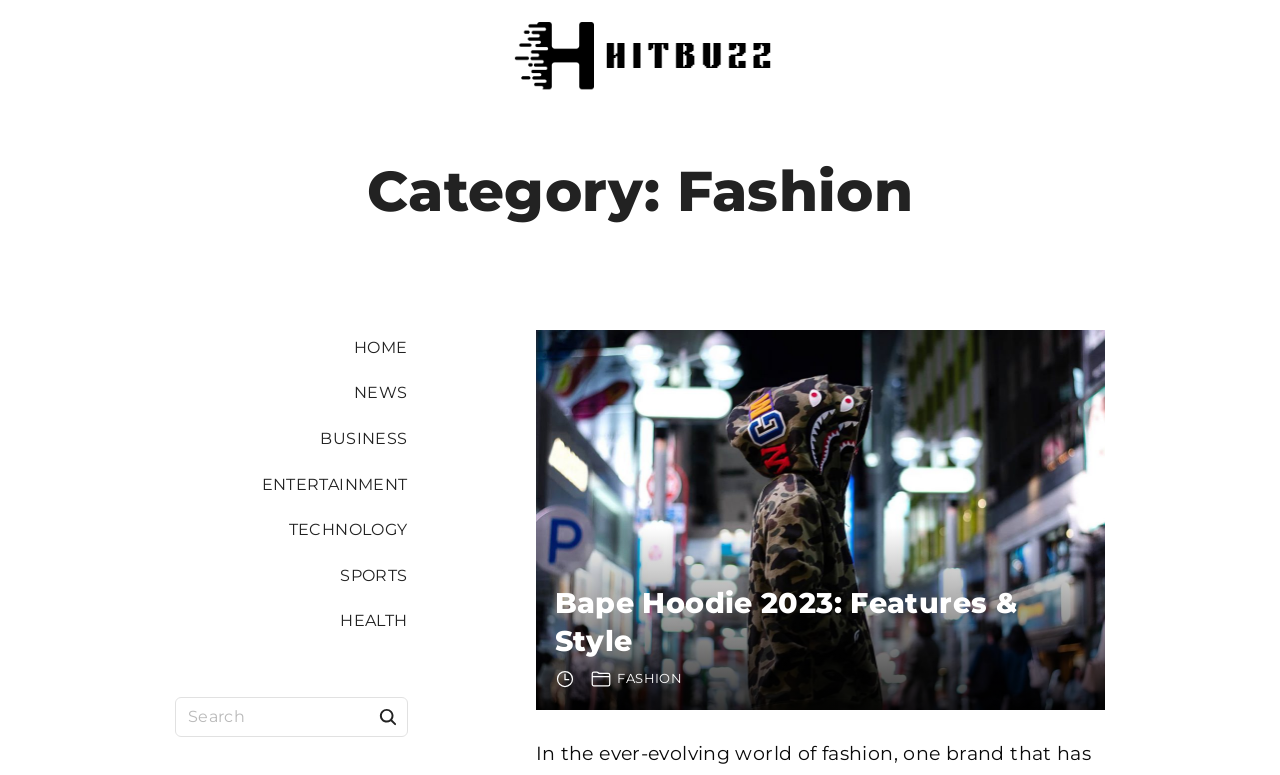How many images are present in the footer?
Look at the image and answer the question with a single word or phrase.

2